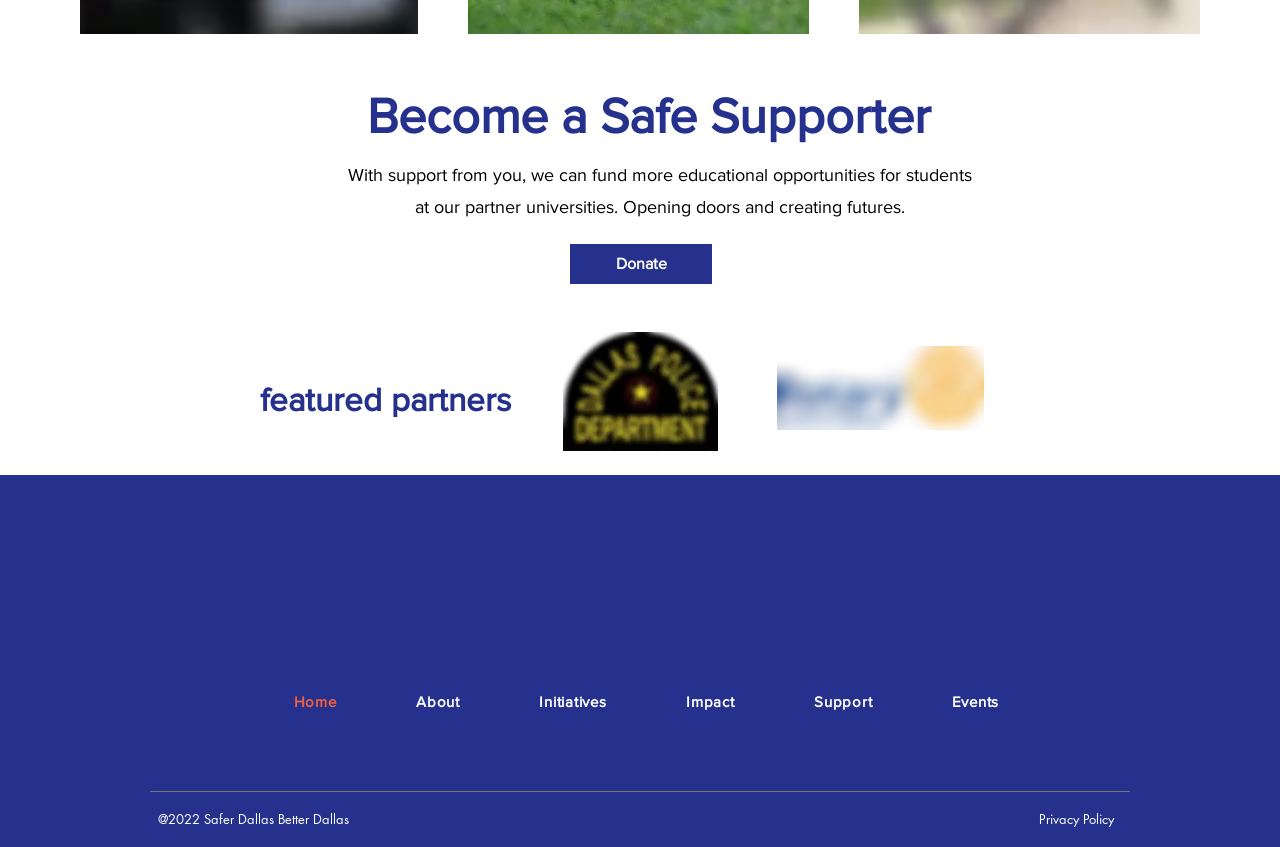How many social media platforms are listed?
Answer the question in as much detail as possible.

The social media platforms listed are Facebook, Instagram, Twitter, and LinkedIn, which are located at the bottom of the page, indicating that the organization has a presence on these platforms.